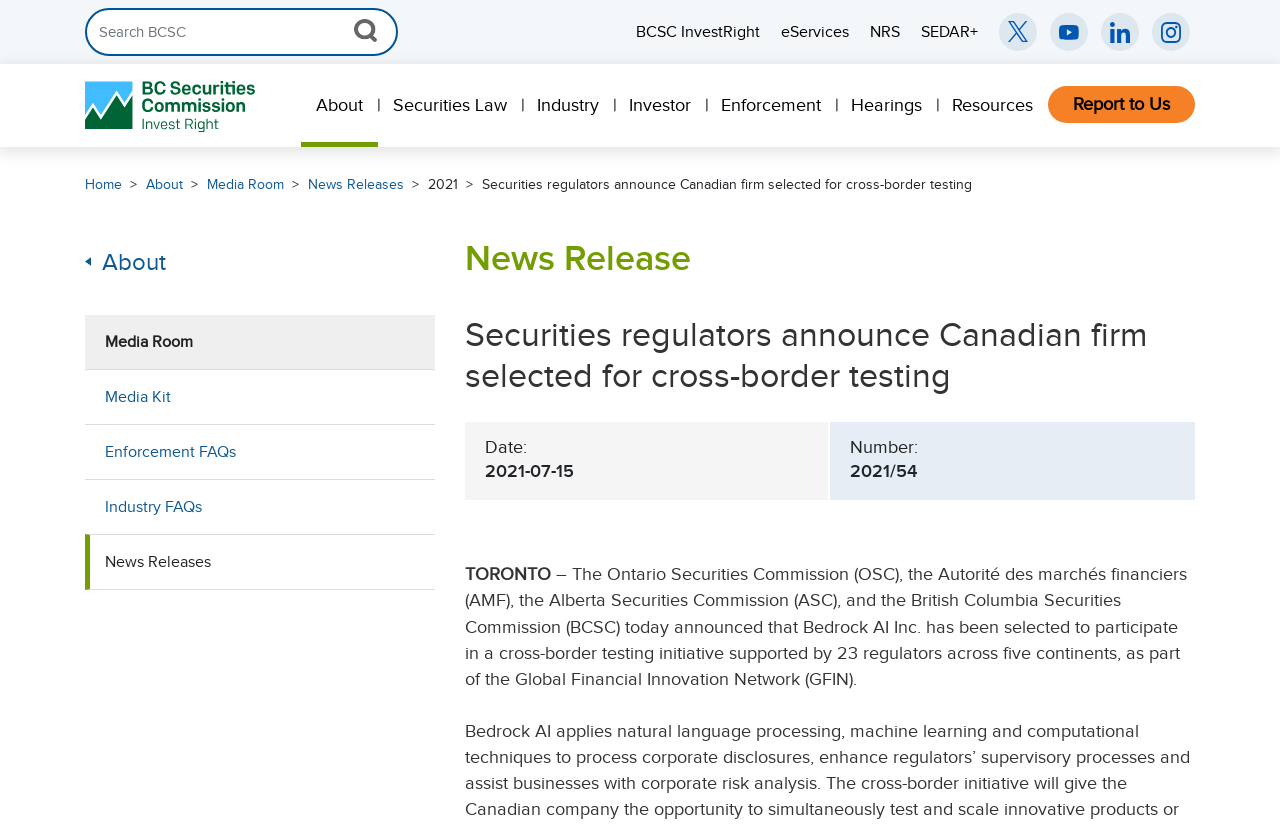Determine the bounding box of the UI component based on this description: "aria-label="Opens in new window"". The bounding box coordinates should be four float values between 0 and 1, i.e., [left, top, right, bottom].

[0.78, 0.016, 0.81, 0.062]